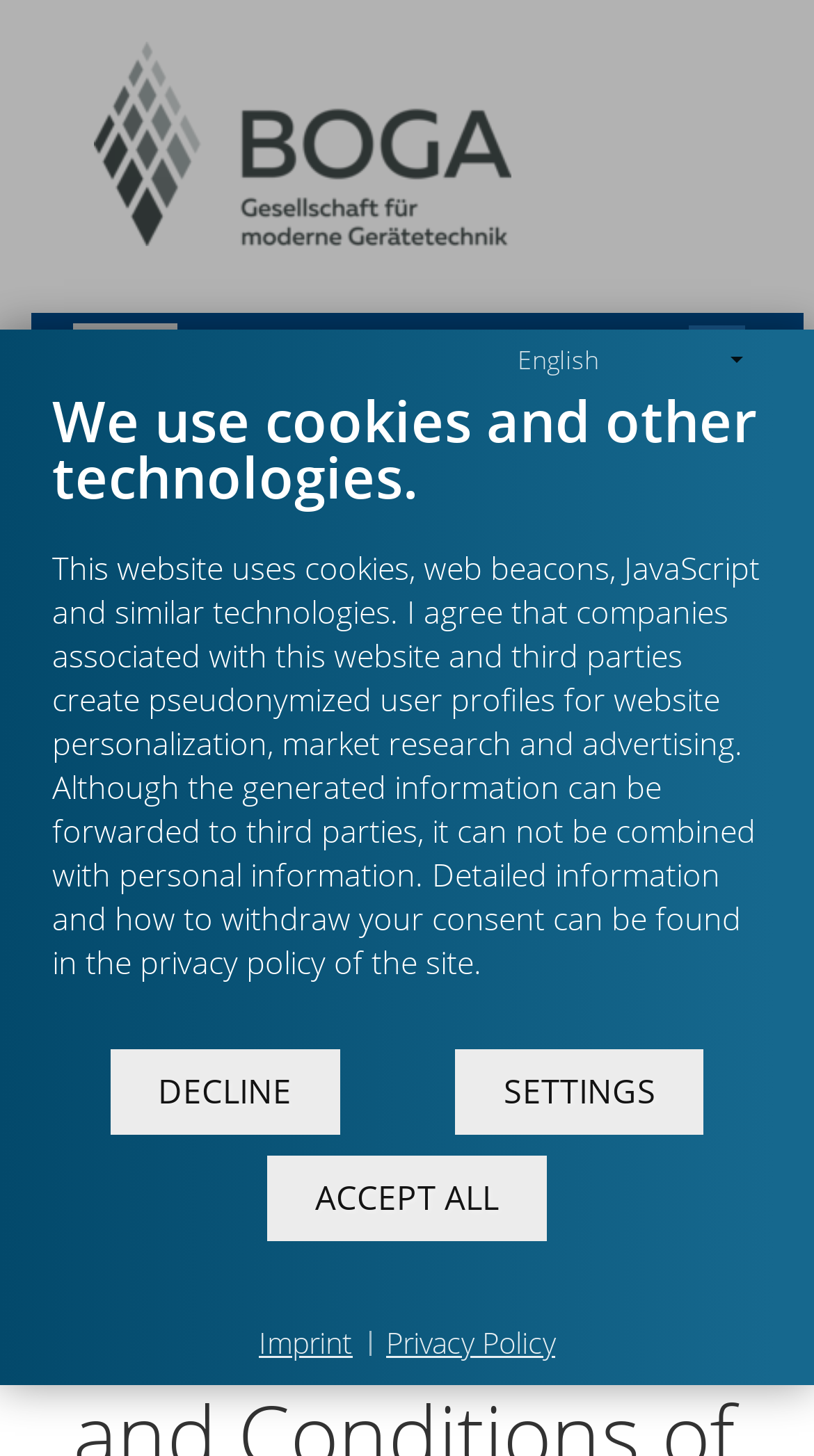Extract the main title from the webpage and generate its text.

General Terms & Conditions